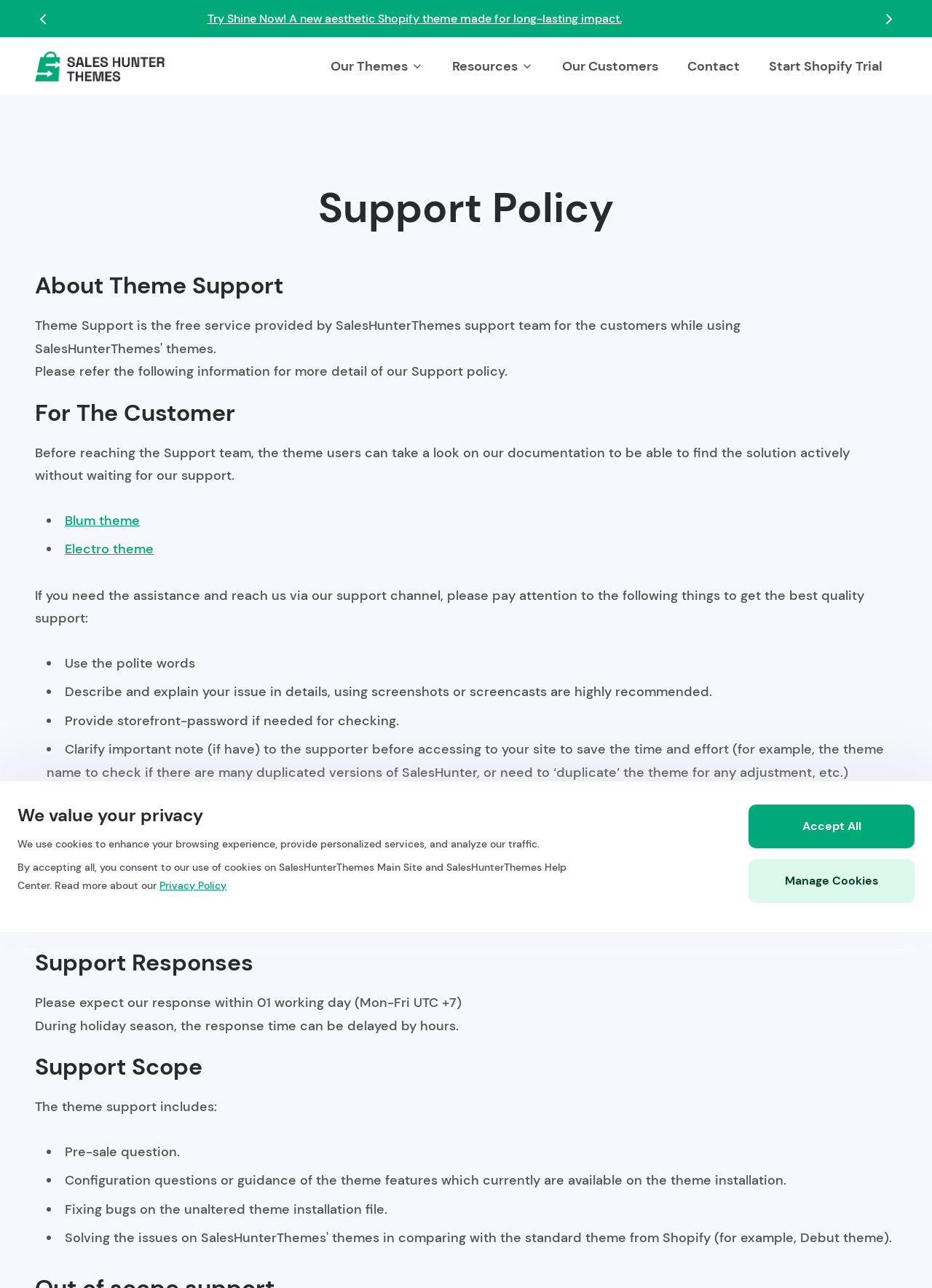What is the text of the webpage's headline?

We value your privacy